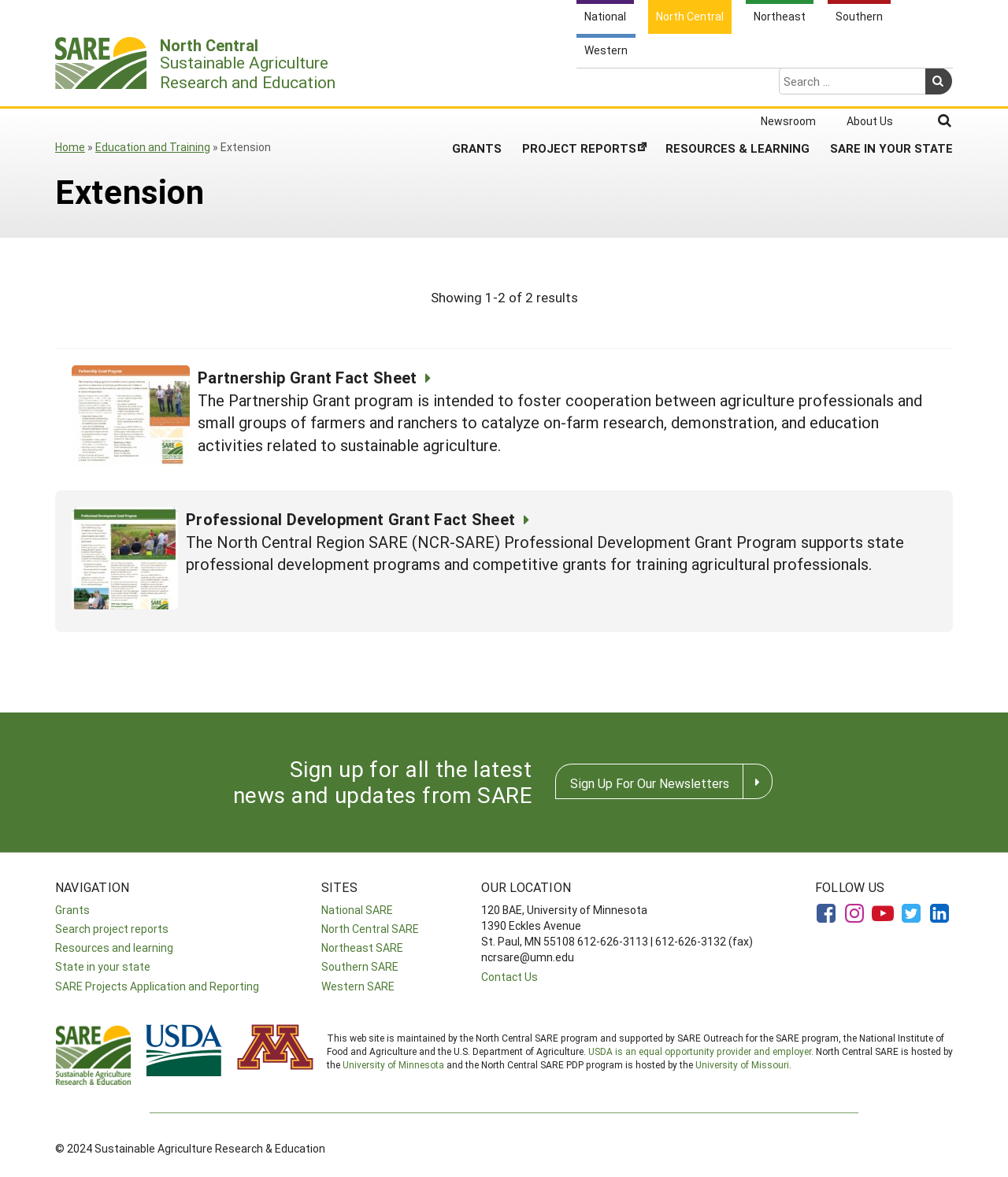Using a single word or phrase, answer the following question: 
What is the social media platform with the logo ?

Facebook